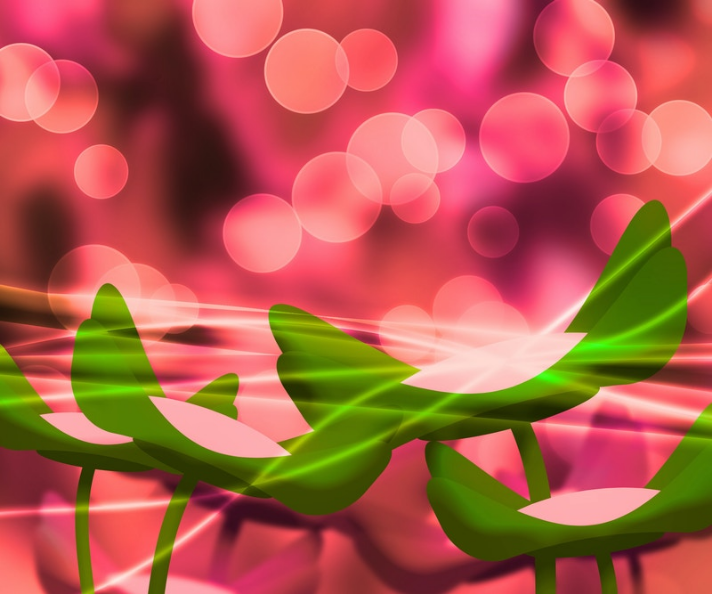Answer the question with a brief word or phrase:
What is the shape of the glowing elements?

Circles